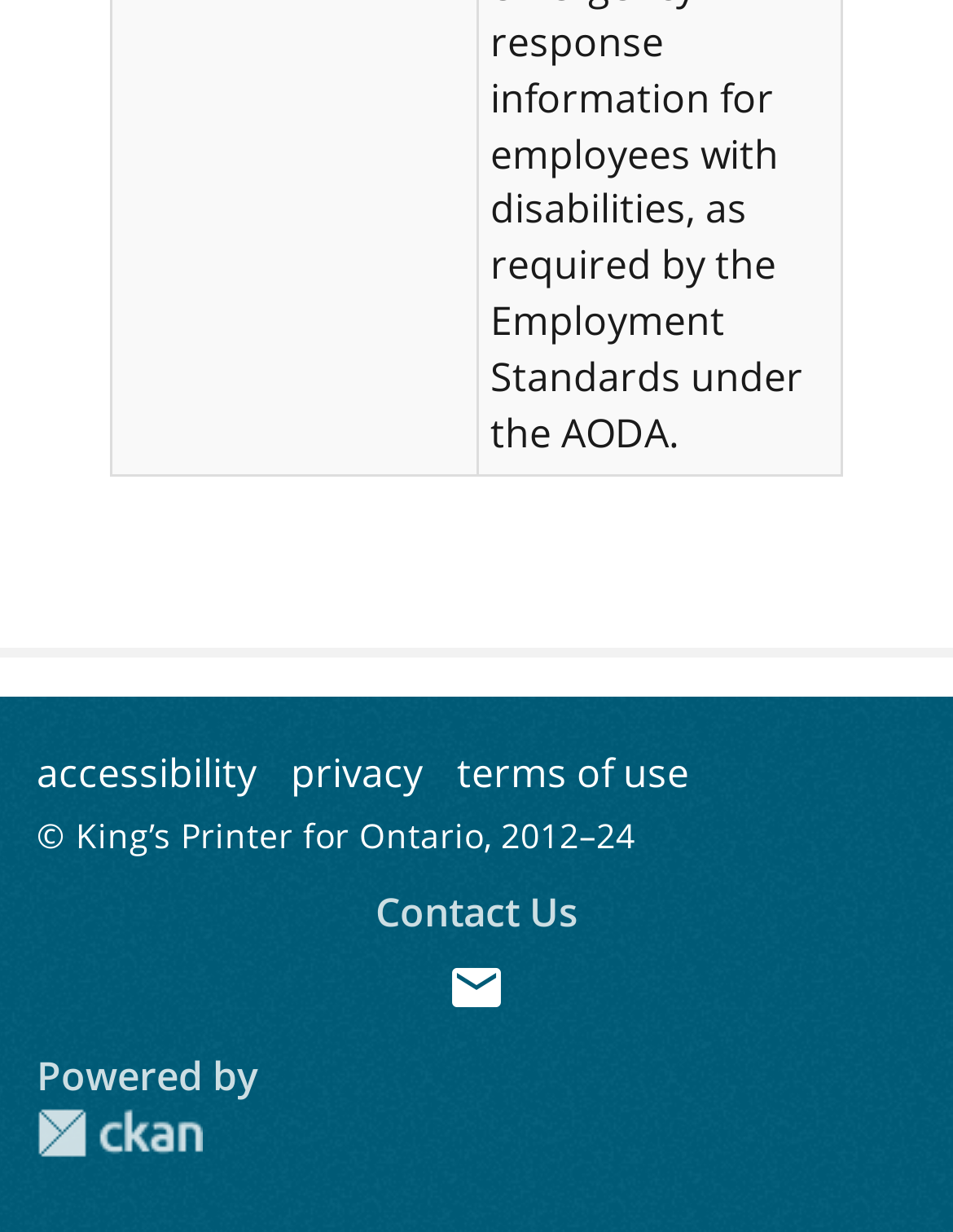Using the webpage screenshot, find the UI element described by mail. Provide the bounding box coordinates in the format (top-left x, top-left y, bottom-right x, bottom-right y), ensuring all values are floating point numbers between 0 and 1.

[0.436, 0.763, 0.564, 0.85]